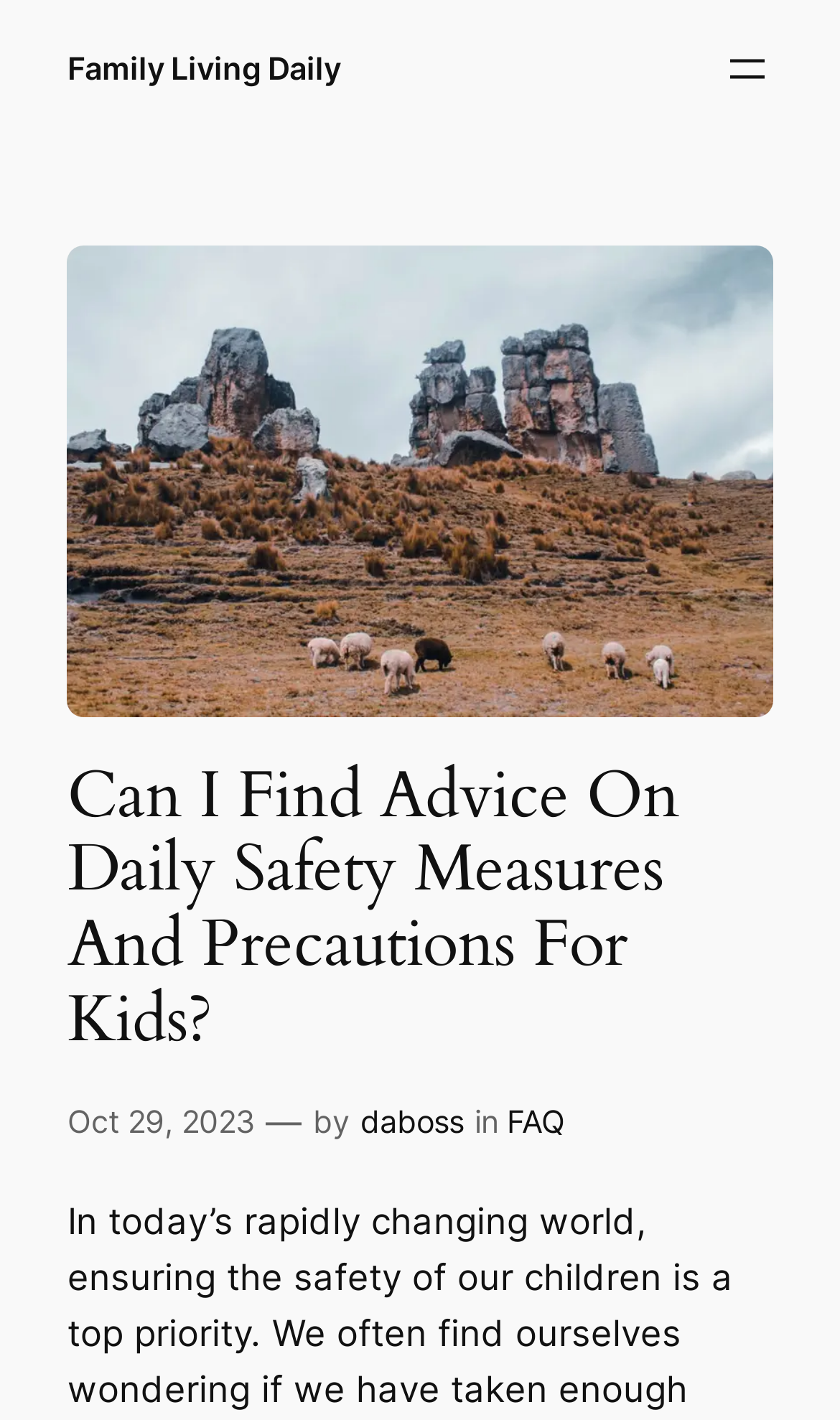Is there an image on the page?
Look at the image and provide a short answer using one word or a phrase.

Yes